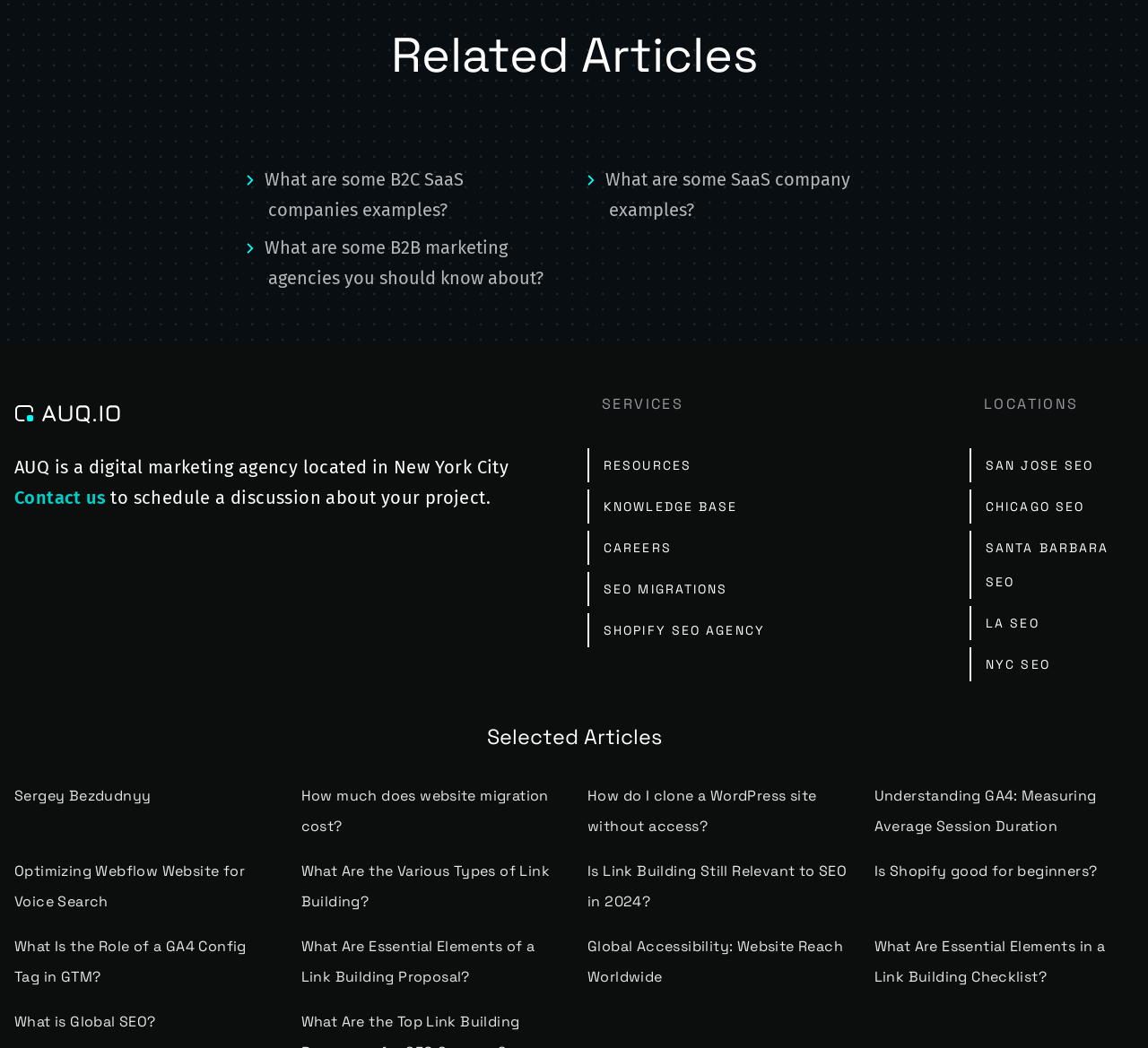Can you specify the bounding box coordinates of the area that needs to be clicked to fulfill the following instruction: "Click on 'What are some B2C SaaS companies examples?'"?

[0.23, 0.161, 0.404, 0.211]